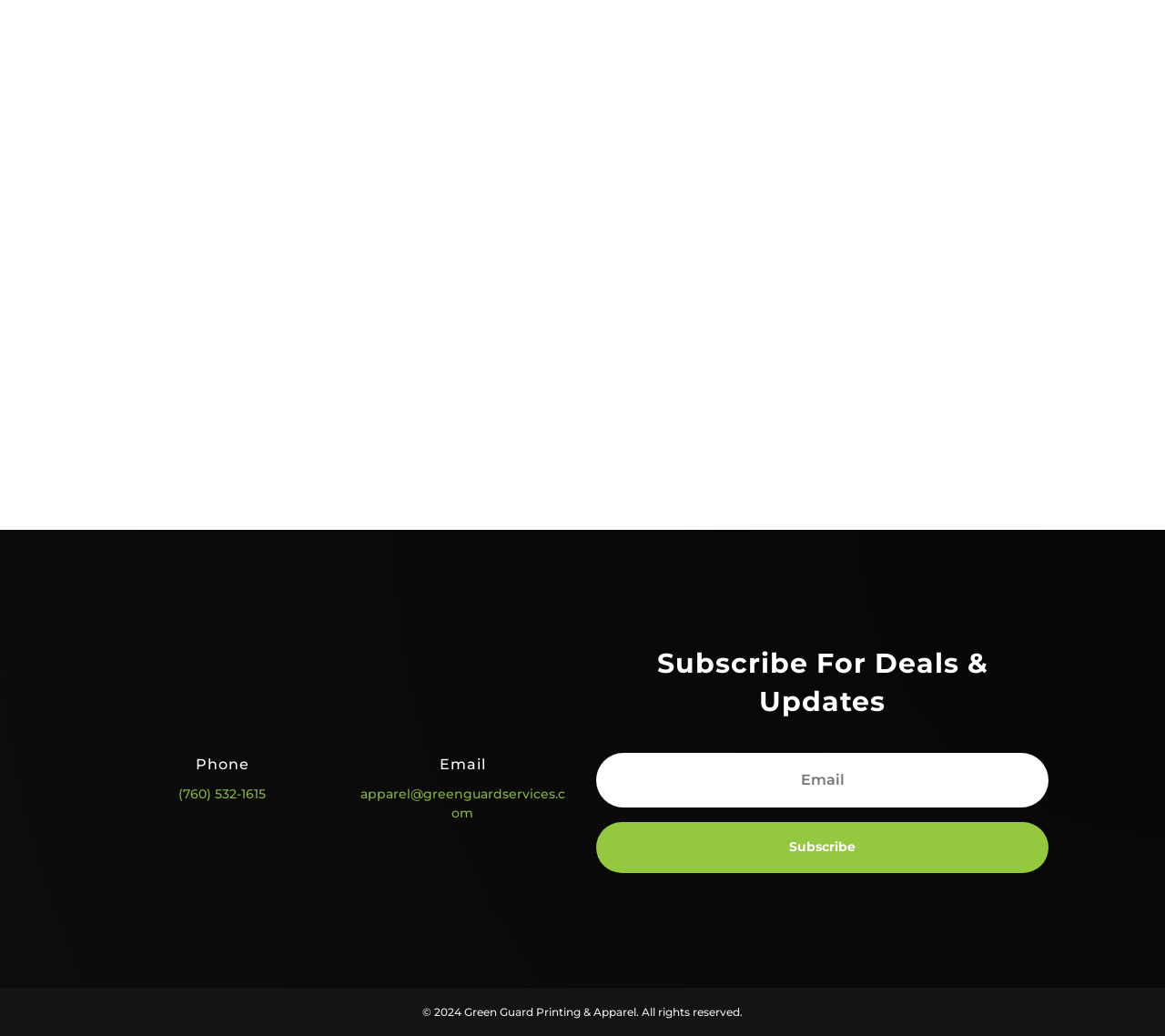Answer the following query concisely with a single word or phrase:
What is the last step in the process?

PICK UP / SHIP